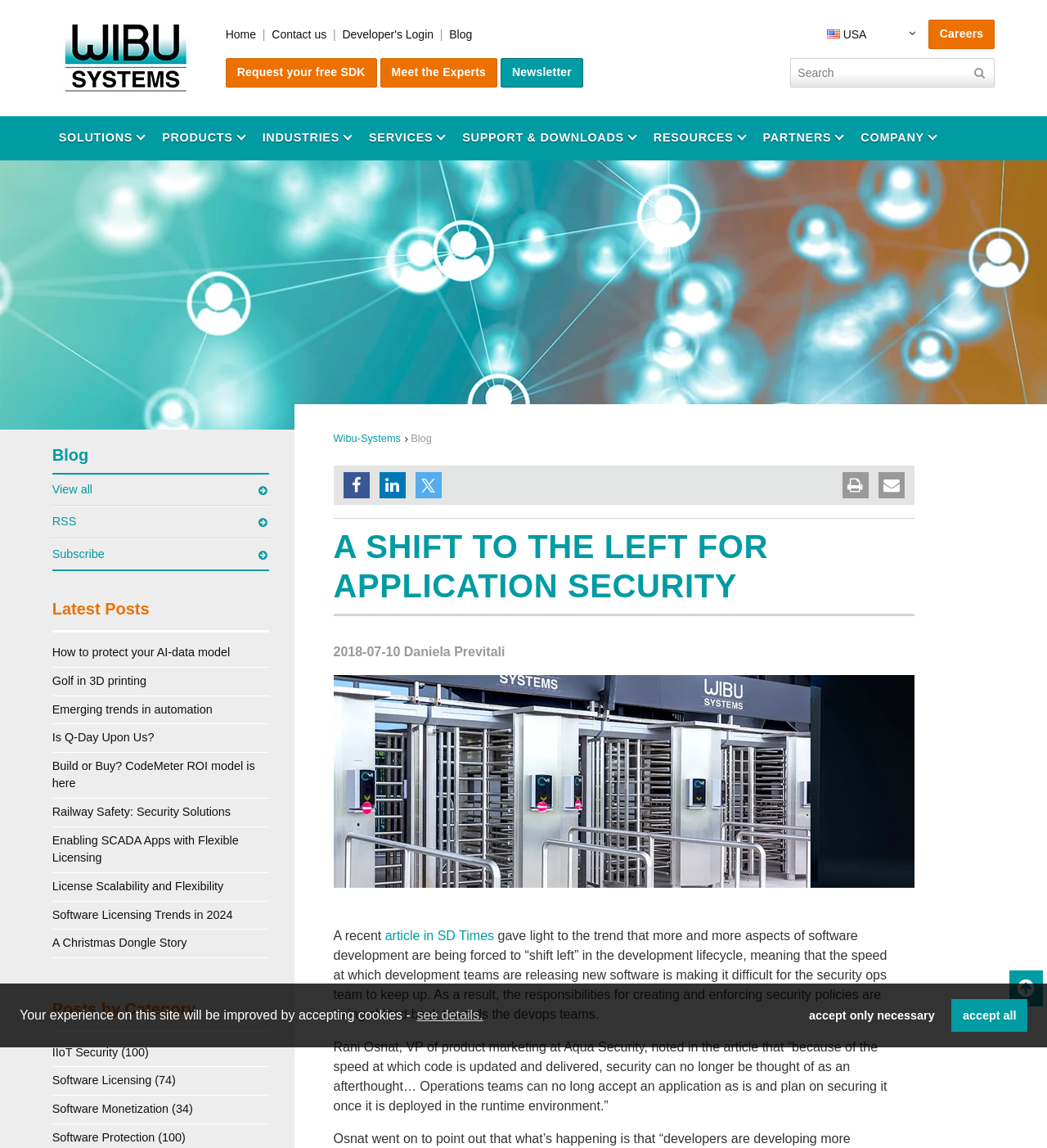Based on the element description To top, identify the bounding box of the UI element in the given webpage screenshot. The coordinates should be in the format (top-left x, top-left y, bottom-right x, bottom-right y) and must be between 0 and 1.

[0.964, 0.845, 0.996, 0.877]